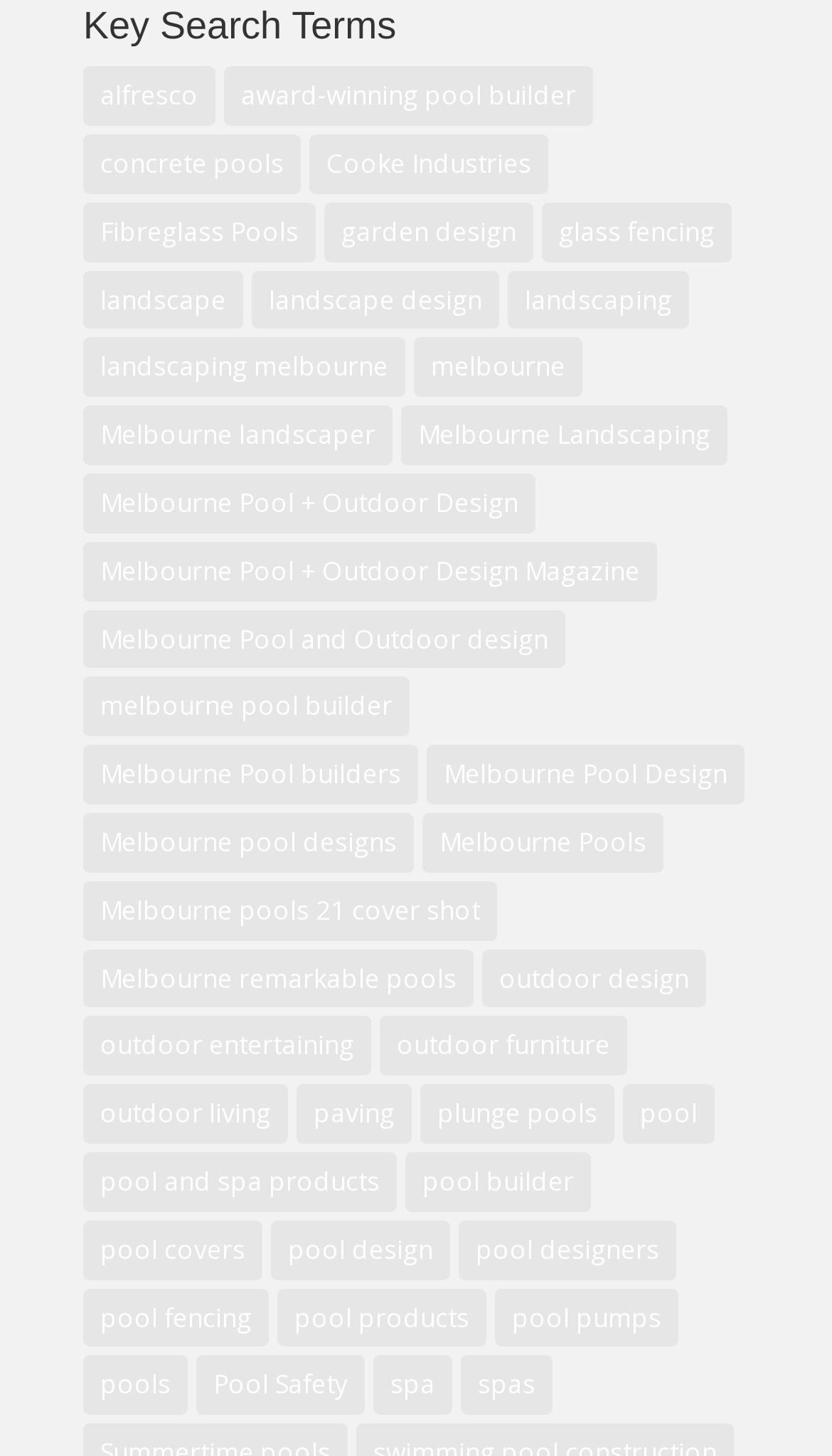Determine the bounding box for the UI element described here: "landscaping".

[0.61, 0.186, 0.828, 0.226]